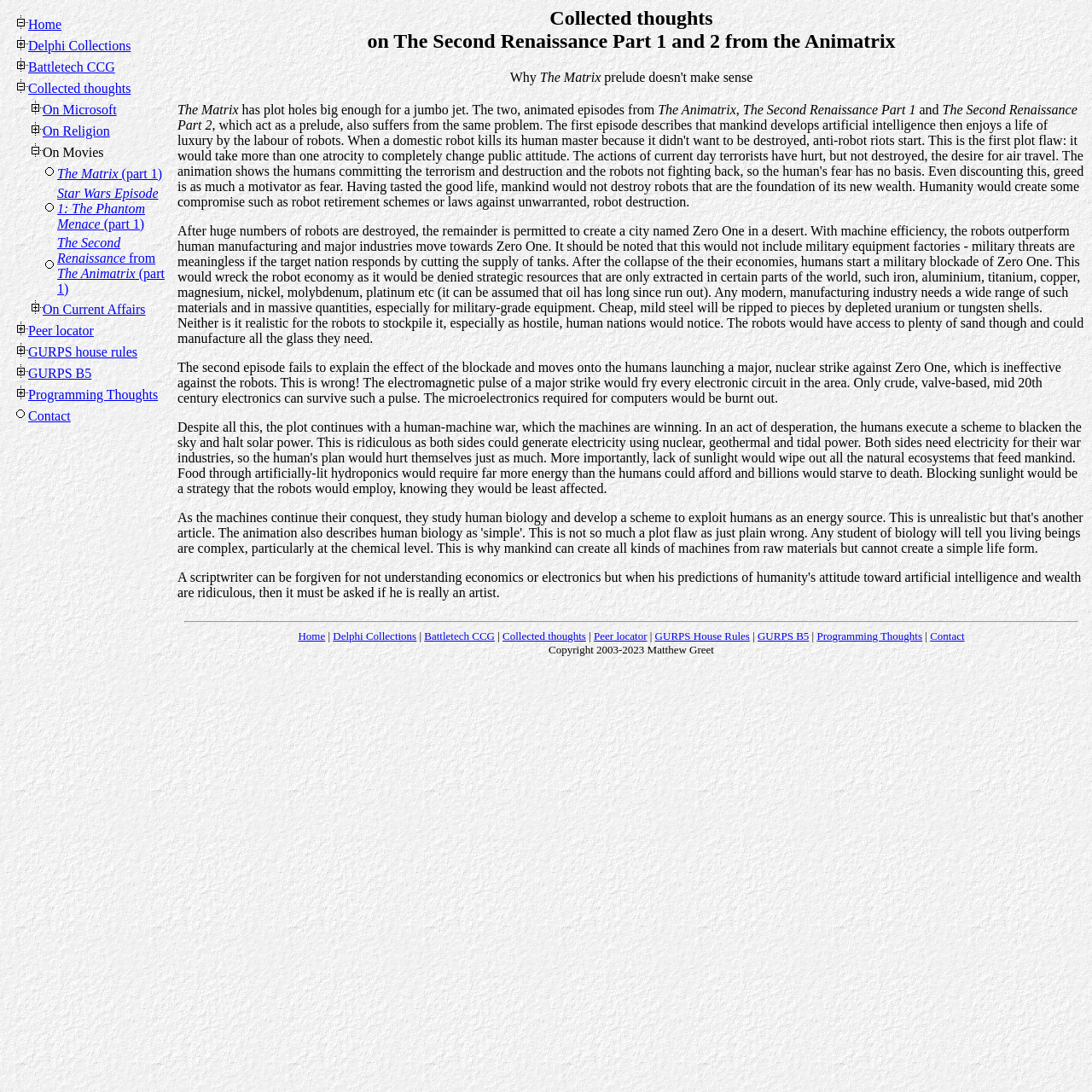What is the name of the city created by robots?
We need a detailed and meticulous answer to the question.

According to the text, after huge numbers of robots are destroyed, the remainder is permitted to create a city named Zero One in a desert. This information can be found in the StaticText element with bounding box coordinates [0.163, 0.094, 0.987, 0.121]